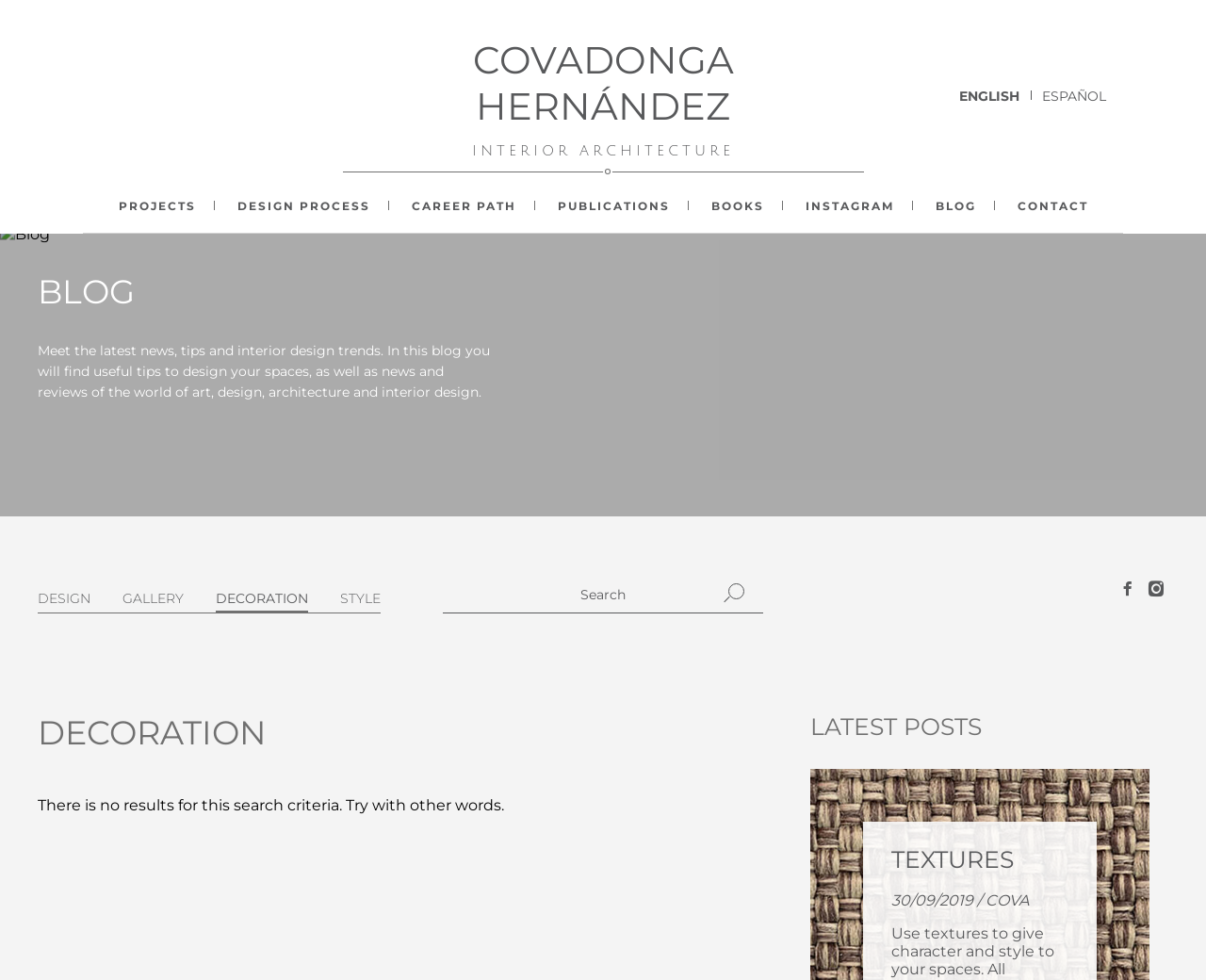Locate the bounding box coordinates of the area that needs to be clicked to fulfill the following instruction: "View product details". The coordinates should be in the format of four float numbers between 0 and 1, namely [left, top, right, bottom].

None